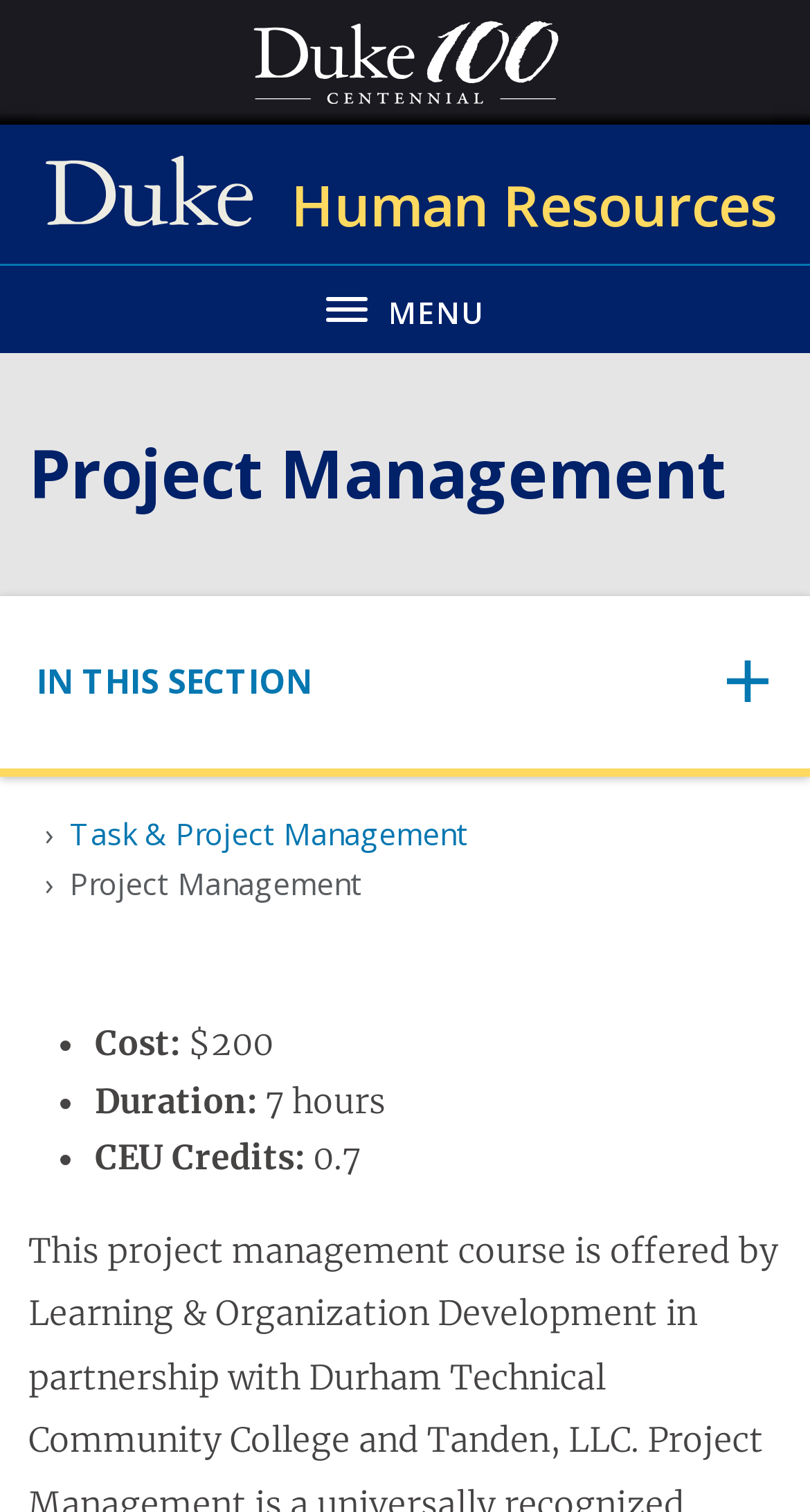Create an elaborate caption that covers all aspects of the webpage.

The webpage appears to be a project management course page from Duke University Human Resources. At the top left, there is a Duke 100 Centennial logo, and next to it, a link to Duke University Human Resources. Below these elements, there is a button to toggle the navigation menu, which is currently not expanded. 

To the right of the toggle button, the main heading "Project Management" is displayed prominently. Below the heading, there is a sub-navigation section with a button to toggle the navigation, which is also not expanded. 

Further down, there is a breadcrumb navigation section with a link to "Task & Project Management". The main content of the page is divided into sections, with bullet points listing details about the course. The first section lists the cost of the course, which is $200. Below this, there is a section listing the duration of the course, which is 7 hours. The final section lists the CEU credits available, which is 0.7.

At the very top of the page, there is a meta description mentioning two 4-hour sessions over two days, with specific dates in April and October 2024.